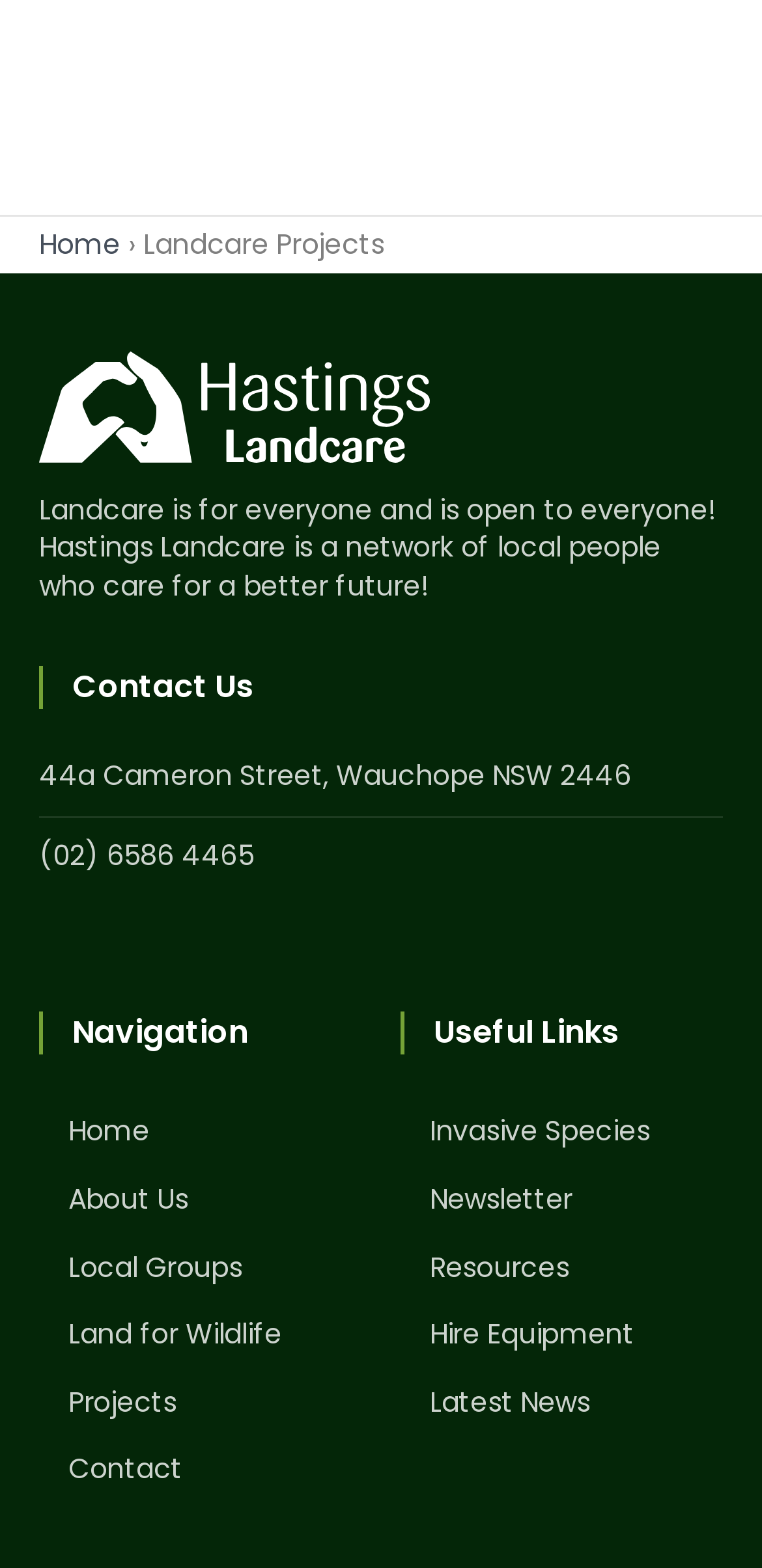Kindly determine the bounding box coordinates for the area that needs to be clicked to execute this instruction: "Make a donation".

[0.086, 0.053, 0.486, 0.12]